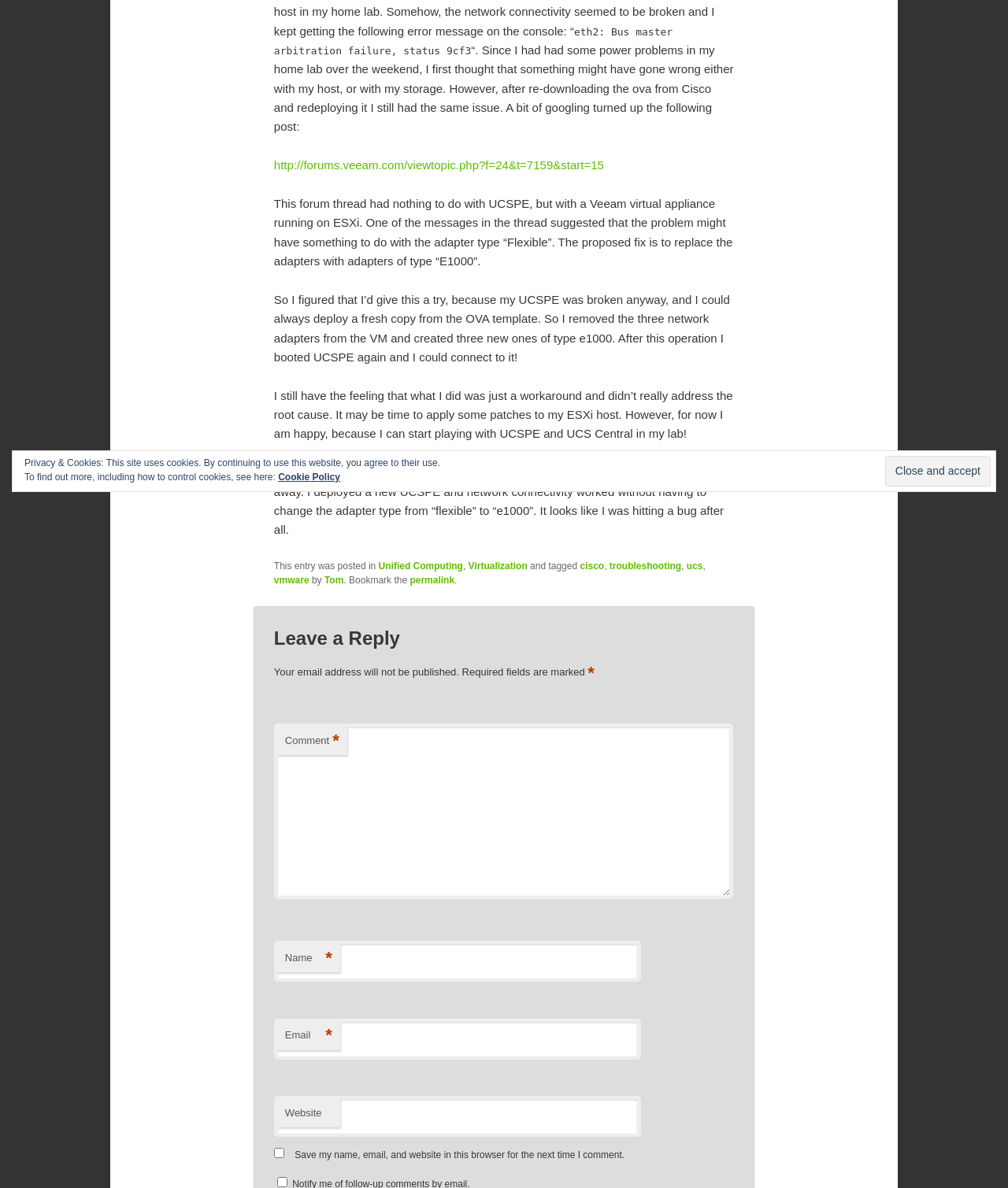Given the element description parent_node: Comment name="d595138b3c", identify the bounding box coordinates for the UI element on the webpage screenshot. The format should be (top-left x, top-left y, bottom-right x, bottom-right y), with values between 0 and 1.

[0.272, 0.609, 0.727, 0.757]